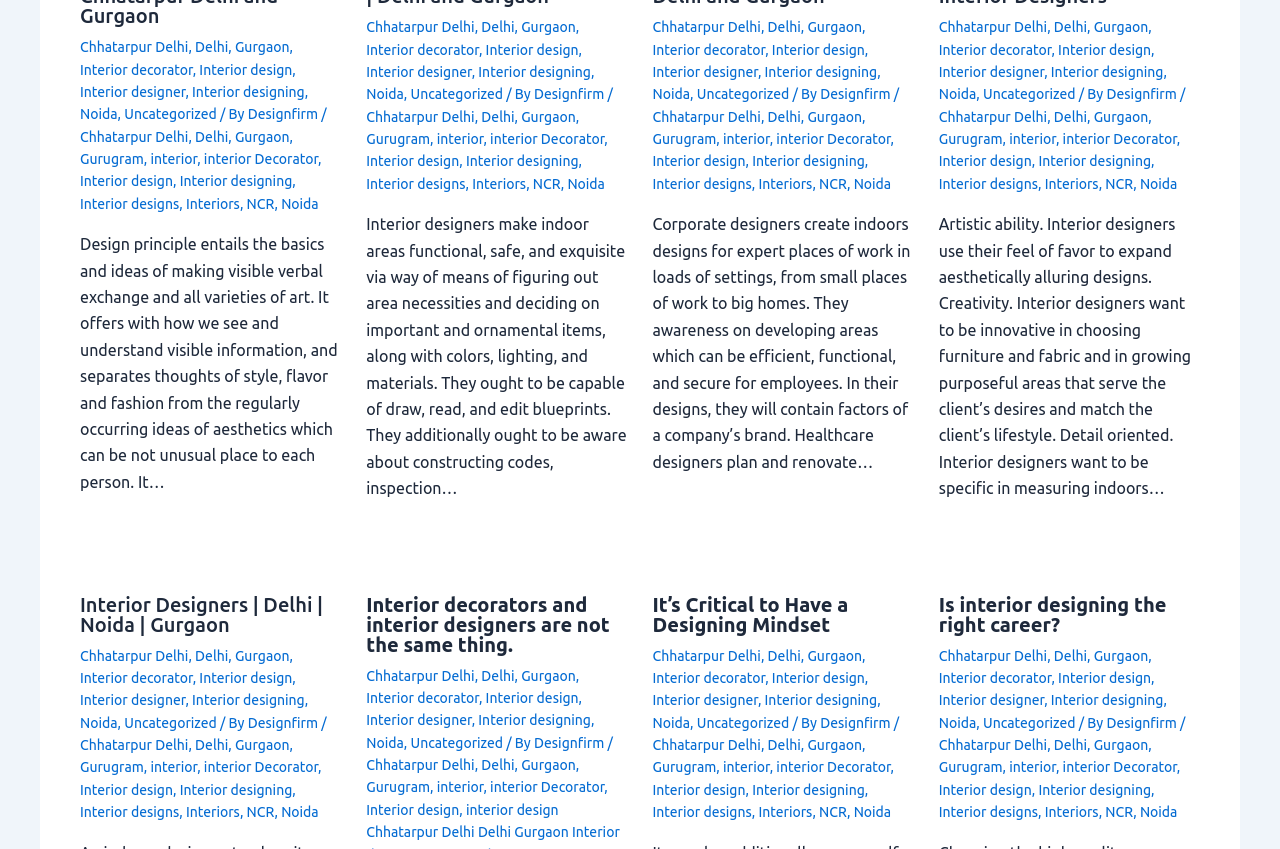Kindly determine the bounding box coordinates for the clickable area to achieve the given instruction: "Click on 'Interior design'".

[0.156, 0.072, 0.228, 0.091]